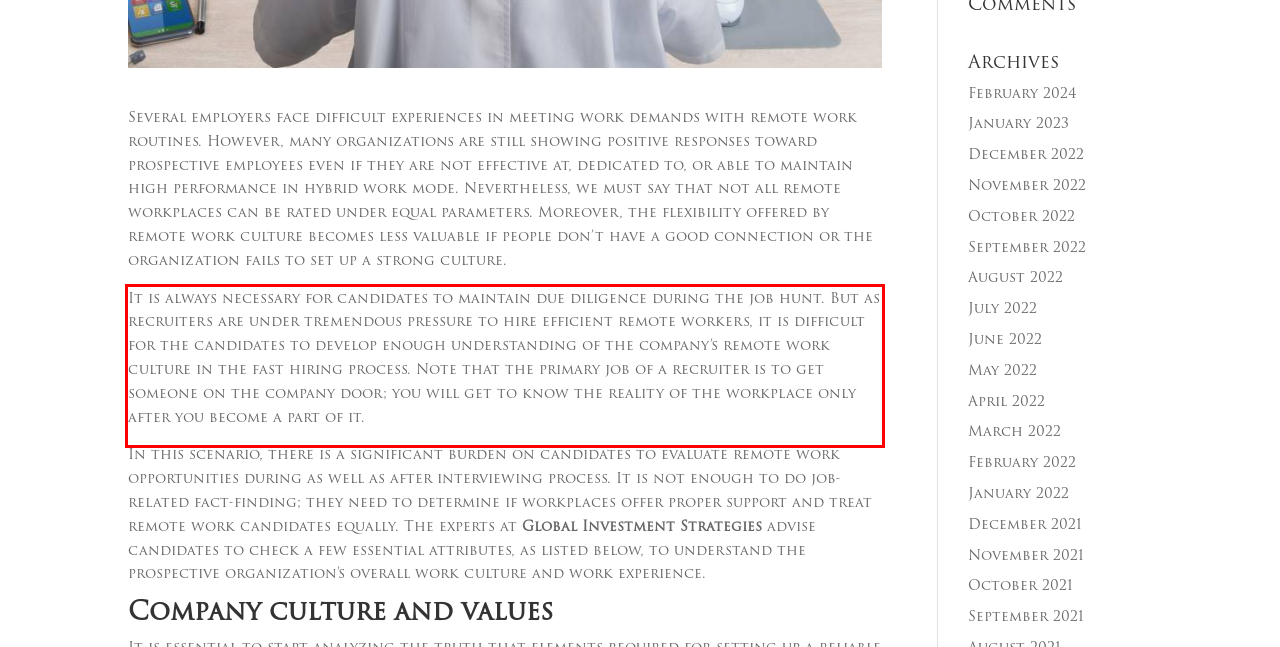Identify the text inside the red bounding box on the provided webpage screenshot by performing OCR.

It is always necessary for candidates to maintain due diligence during the job hunt. But as recruiters are under tremendous pressure to hire efficient remote workers, it is difficult for the candidates to develop enough understanding of the company’s remote work culture in the fast hiring process. Note that the primary job of a recruiter is to get someone on the company door; you will get to know the reality of the workplace only after you become a part of it.